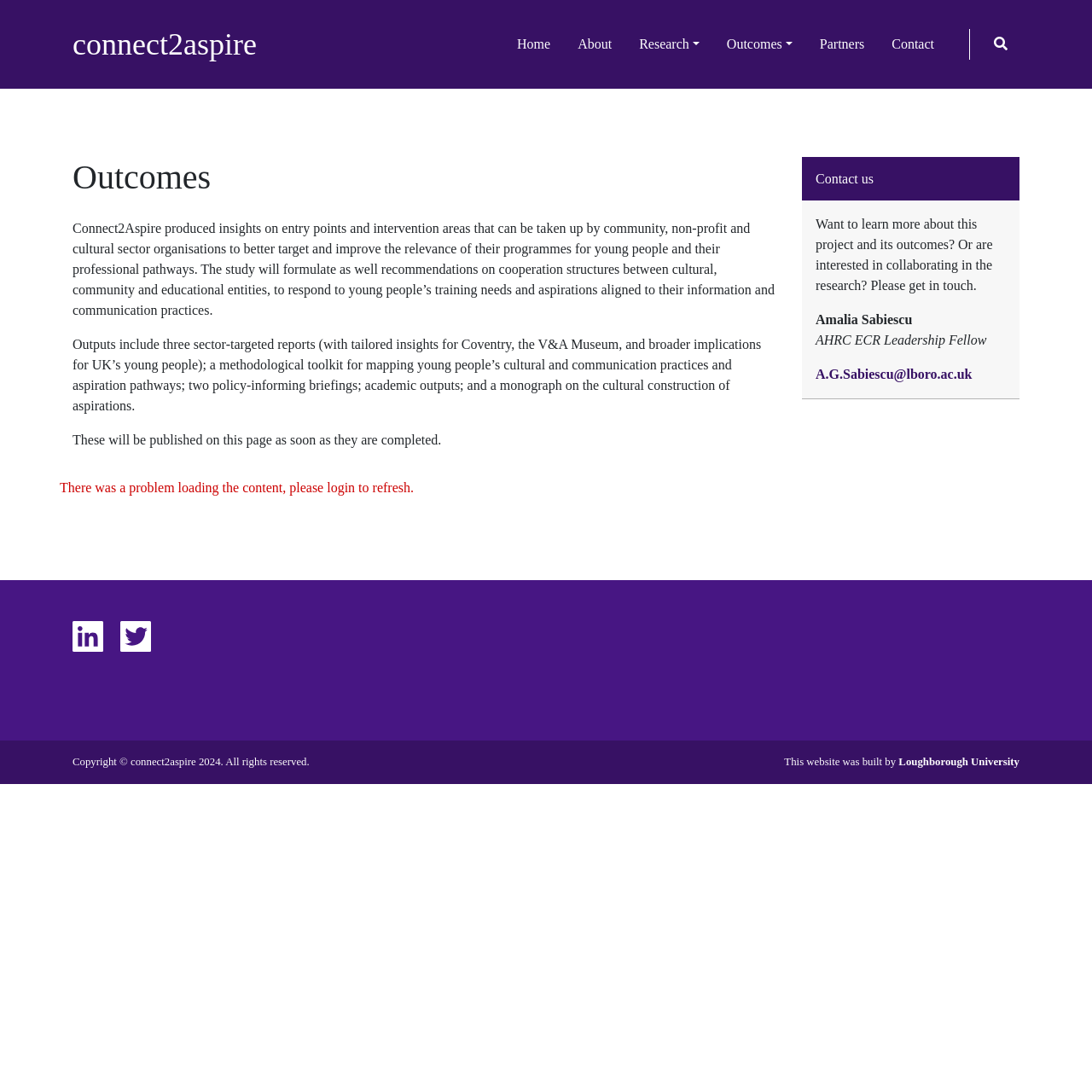Determine the bounding box of the UI element mentioned here: "ETHGlobal New York". The coordinates must be in the format [left, top, right, bottom] with values ranging from 0 to 1.

None